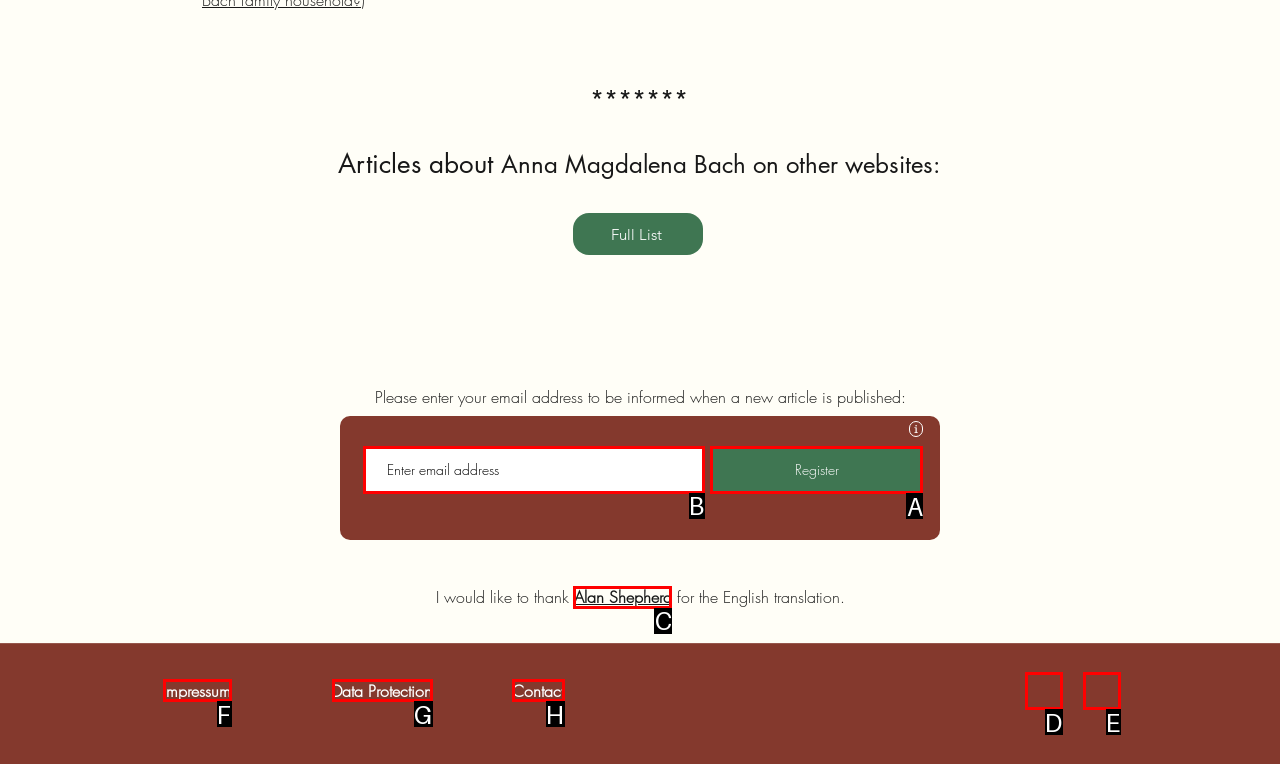Select the proper HTML element to perform the given task: Click on Register Answer with the corresponding letter from the provided choices.

A